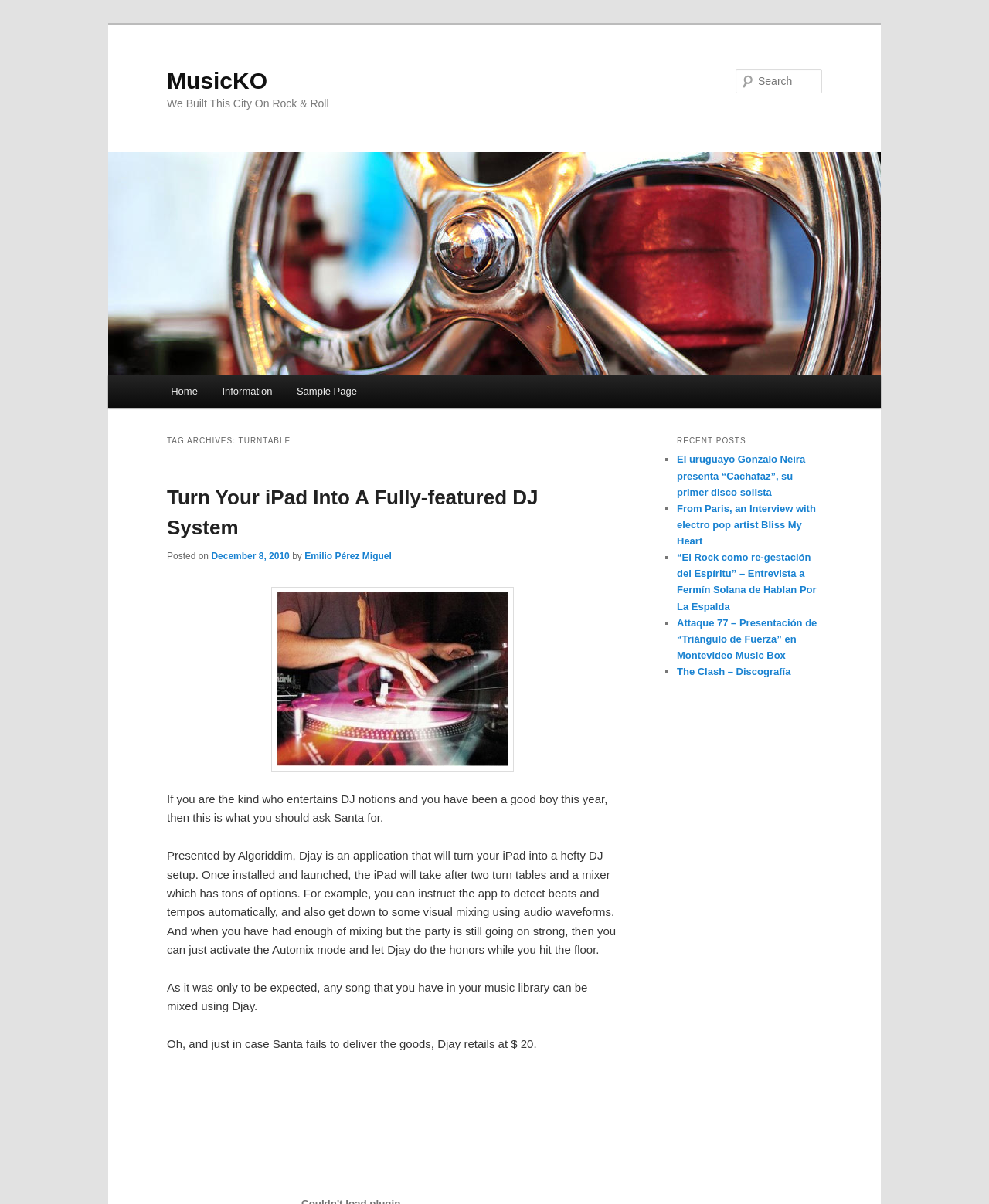Please identify the bounding box coordinates of the area I need to click to accomplish the following instruction: "Go to home page".

[0.16, 0.311, 0.212, 0.339]